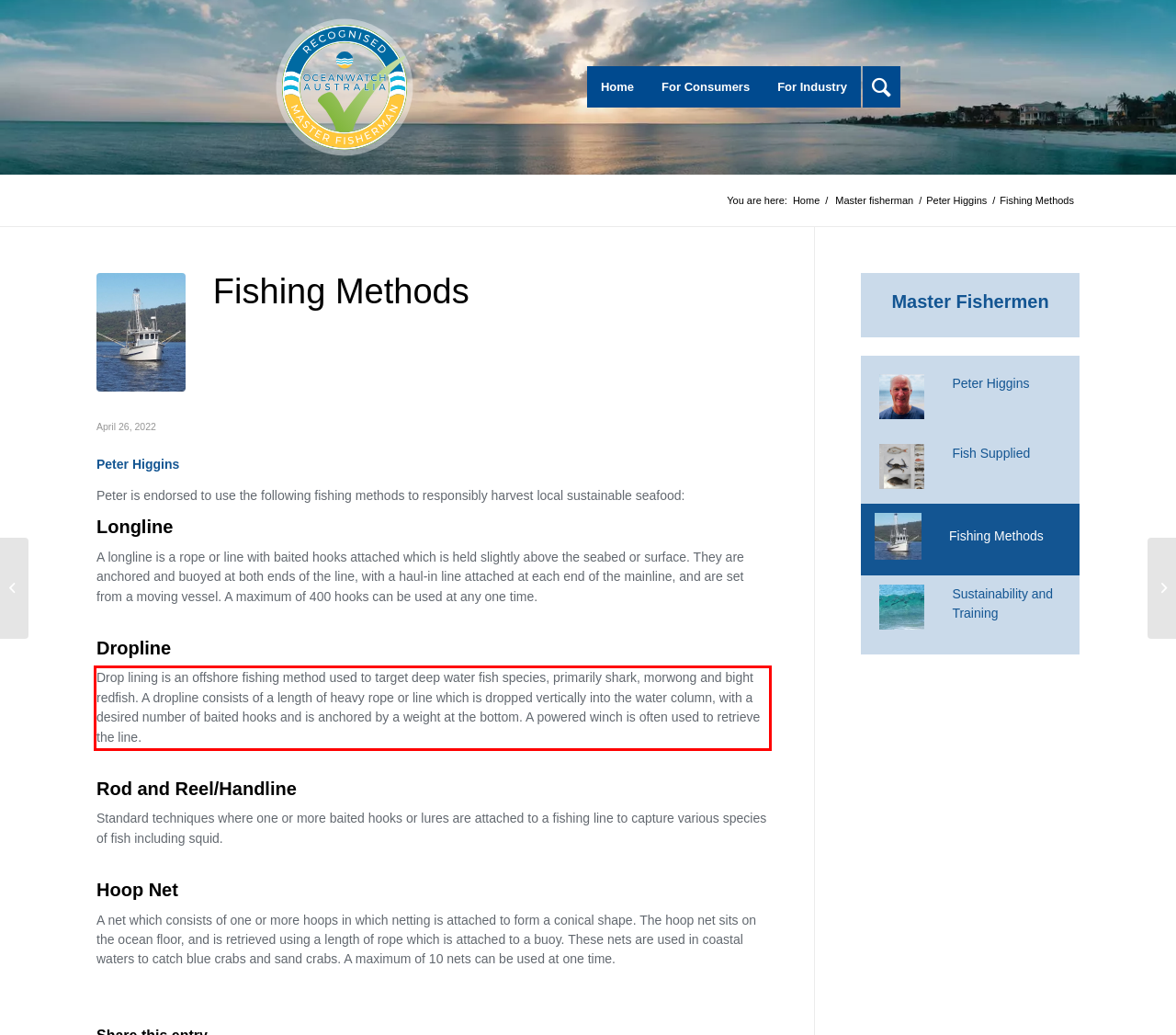Please extract the text content within the red bounding box on the webpage screenshot using OCR.

Drop lining is an offshore fishing method used to target deep water fish species, primarily shark, morwong and bight redfish. A dropline consists of a length of heavy rope or line which is dropped vertically into the water column, with a desired number of baited hooks and is anchored by a weight at the bottom. A powered winch is often used to retrieve the line.